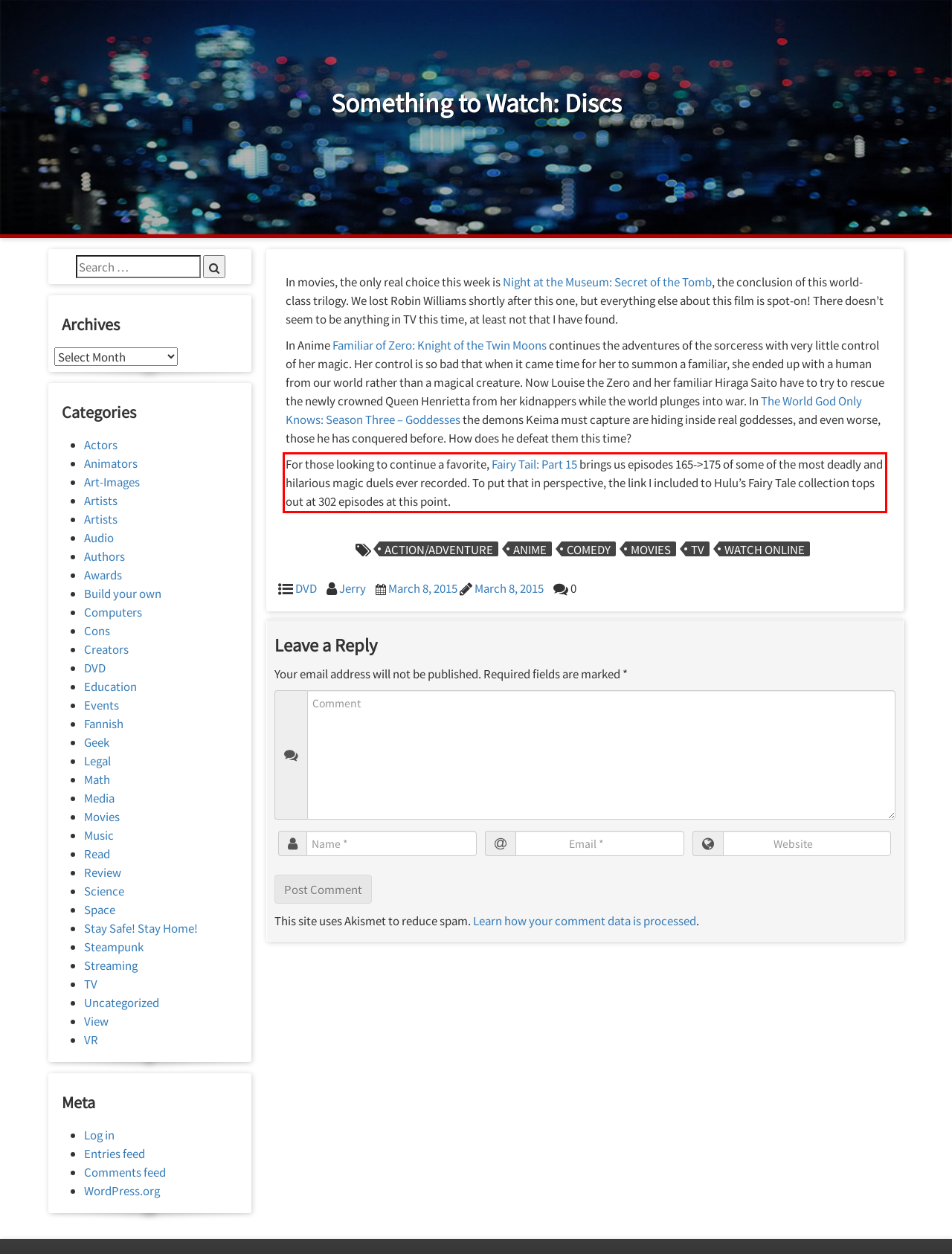You have a screenshot with a red rectangle around a UI element. Recognize and extract the text within this red bounding box using OCR.

For those looking to continue a favorite, Fairy Tail: Part 15 brings us episodes 165->175 of some of the most deadly and hilarious magic duels ever recorded. To put that in perspective, the link I included to Hulu’s Fairy Tale collection tops out at 302 episodes at this point.